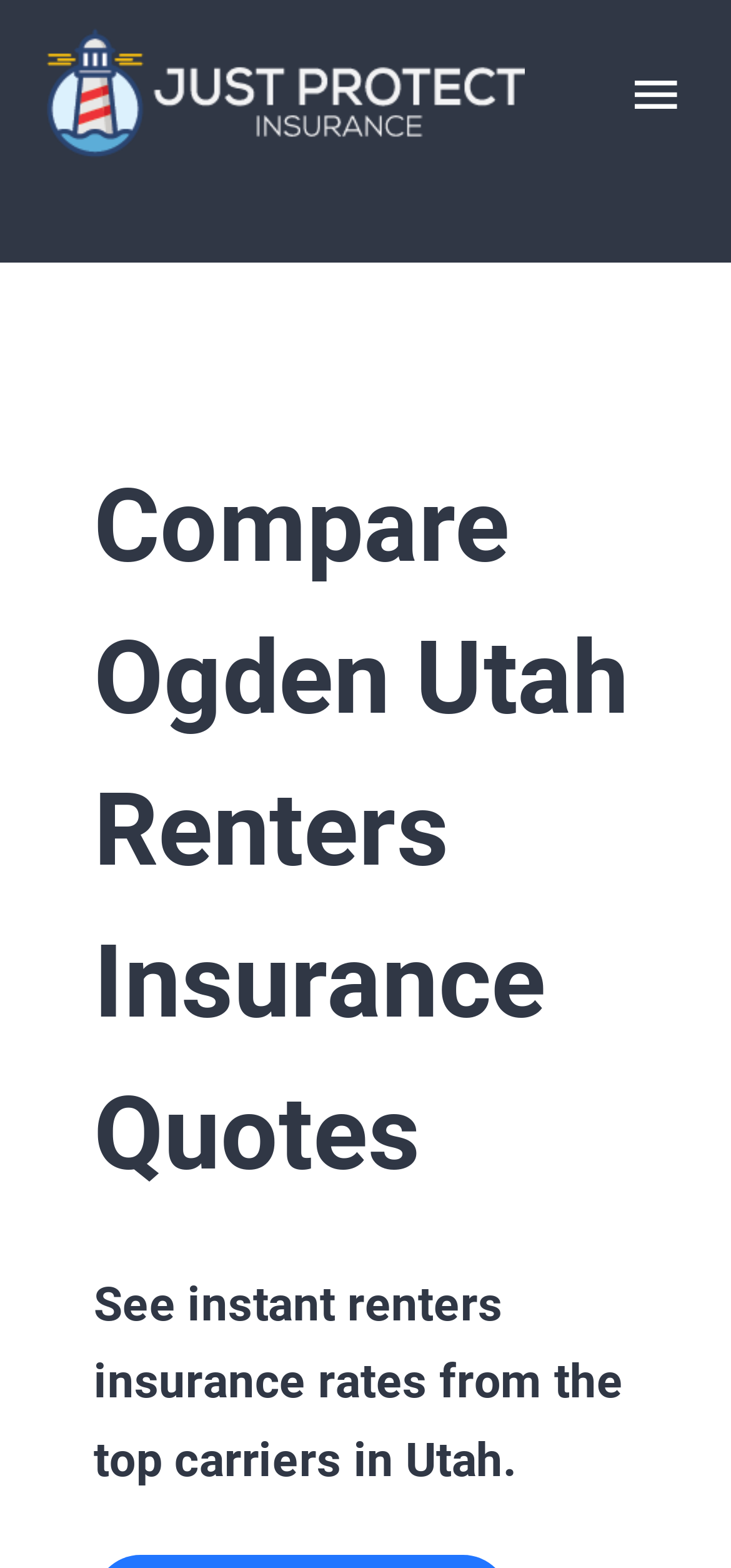Using the details from the image, please elaborate on the following question: What is the location of the renters insurance quotes being compared?

I read the text on the webpage, which says 'Compare Ogden Utah Renters Insurance Quotes', and inferred that the location of the renters insurance quotes being compared is Ogden, Utah.